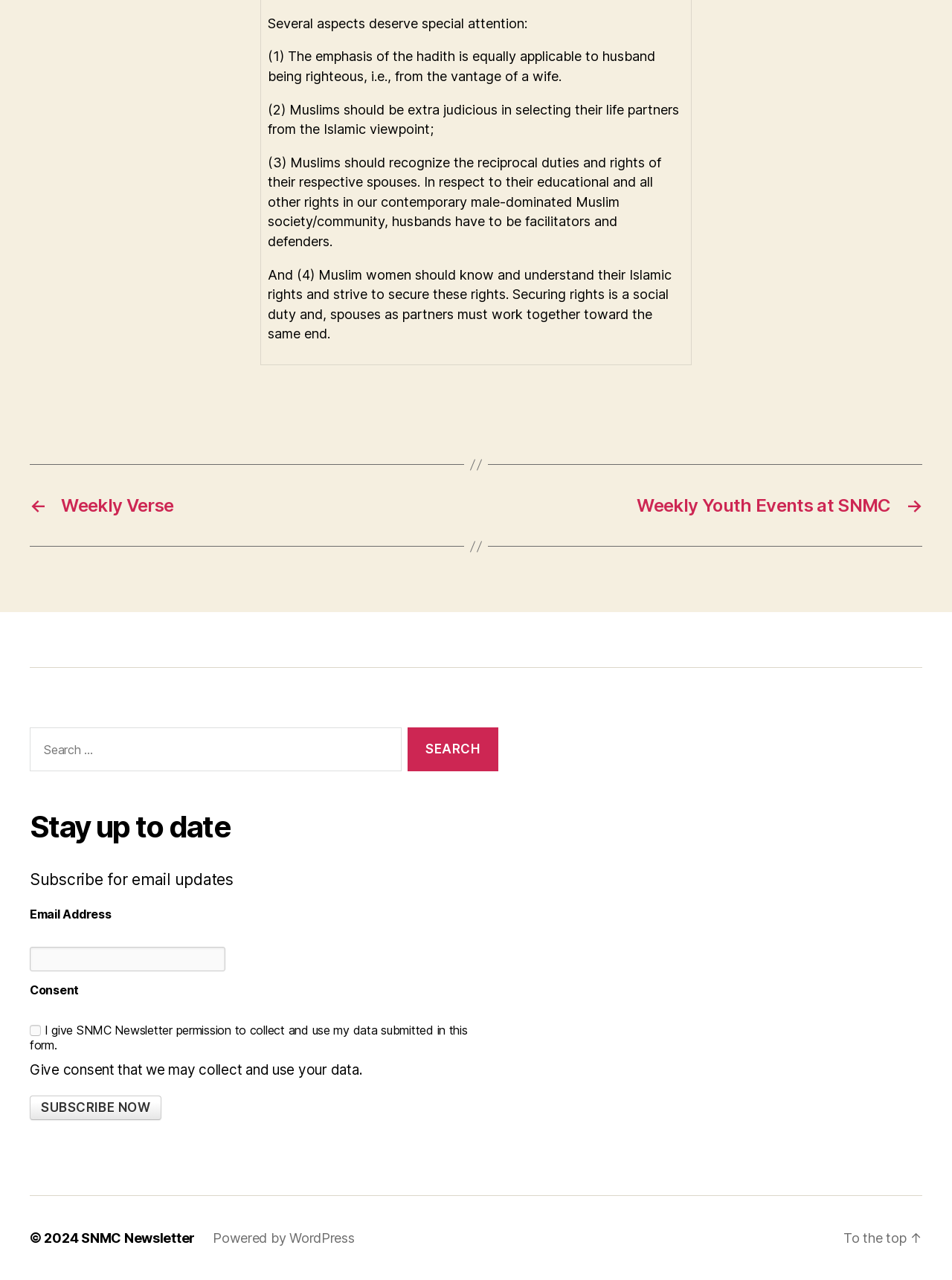Please determine the bounding box coordinates of the area that needs to be clicked to complete this task: 'Search for something'. The coordinates must be four float numbers between 0 and 1, formatted as [left, top, right, bottom].

[0.025, 0.568, 0.523, 0.607]